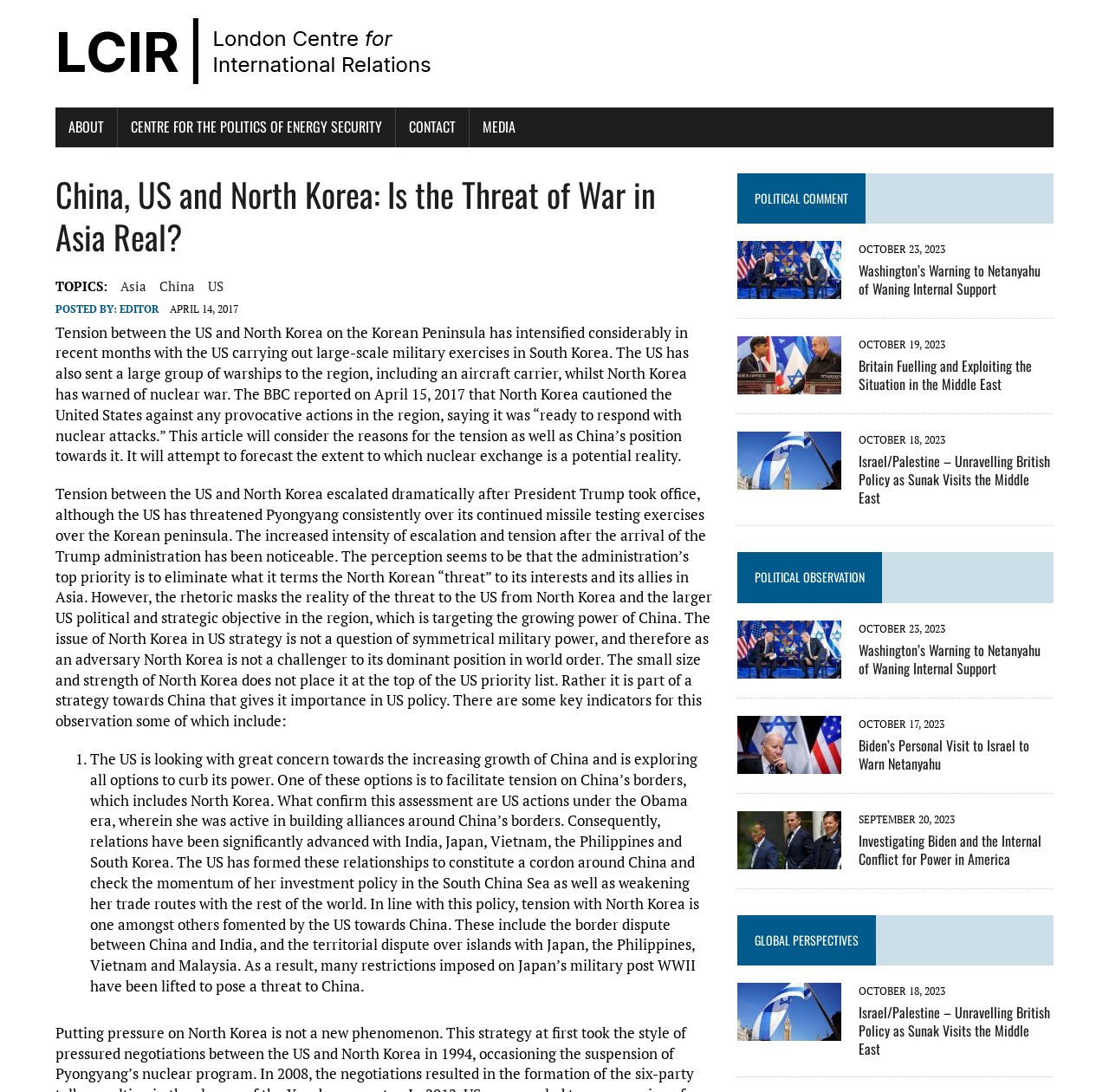Identify the bounding box coordinates for the region of the element that should be clicked to carry out the instruction: "click ABOUT link". The bounding box coordinates should be four float numbers between 0 and 1, i.e., [left, top, right, bottom].

[0.05, 0.098, 0.105, 0.135]